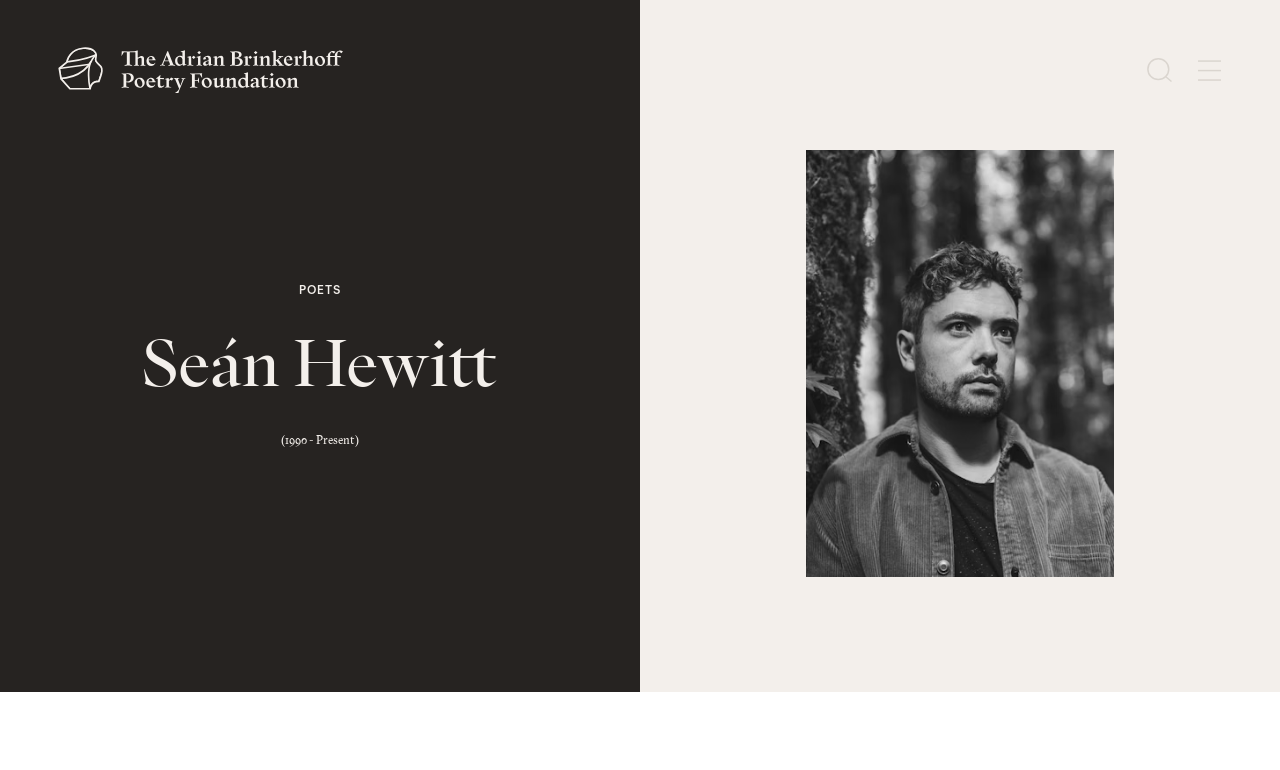What is the type of image on the webpage?
Answer the question with a single word or phrase by looking at the picture.

Portrait